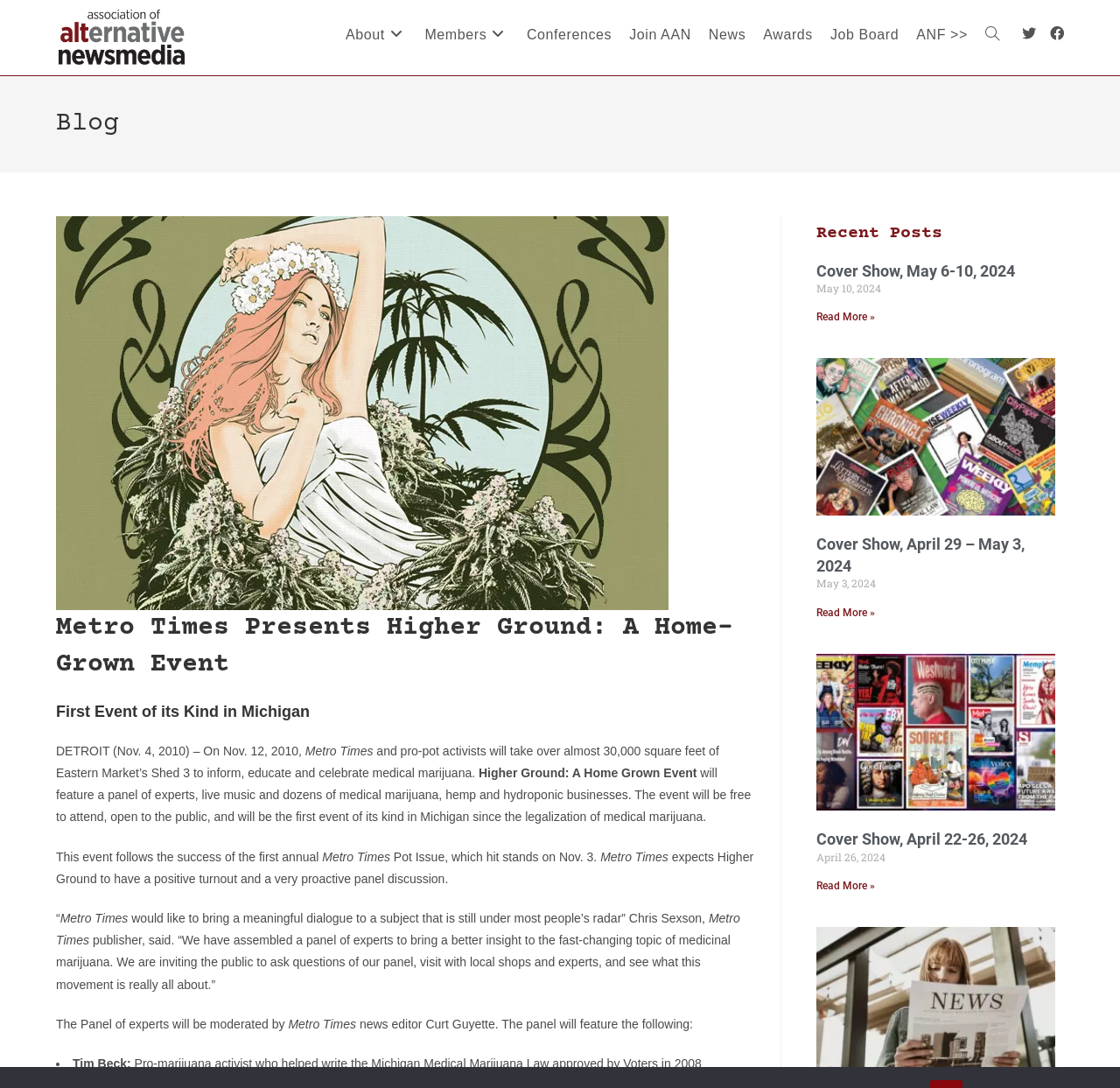Based on the element description "Cover Show, April 22-26, 2024", predict the bounding box coordinates of the UI element.

[0.729, 0.763, 0.918, 0.78]